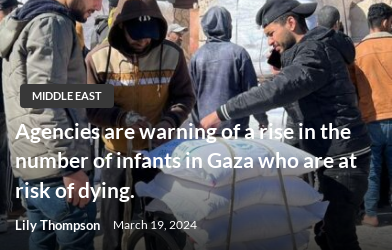Describe all significant details and elements found in the image.

In this image, a group of individuals is engaged in a critical humanitarian effort, showcasing the dire situation in Gaza. They are seen handling bags of supplies, reflecting the urgent need for assistance in the region where agencies are sounding alarms about a rising number of infants at risk of dying due to the ongoing crisis. The article, authored by Lily Thompson and published on March 19, 2024, highlights this urgent warning and underscores the pressing humanitarian challenges faced by vulnerable populations in Gaza. The context of the Middle East adds to the significance of the ongoing discussions and actions surrounding humanitarian efforts in the area.